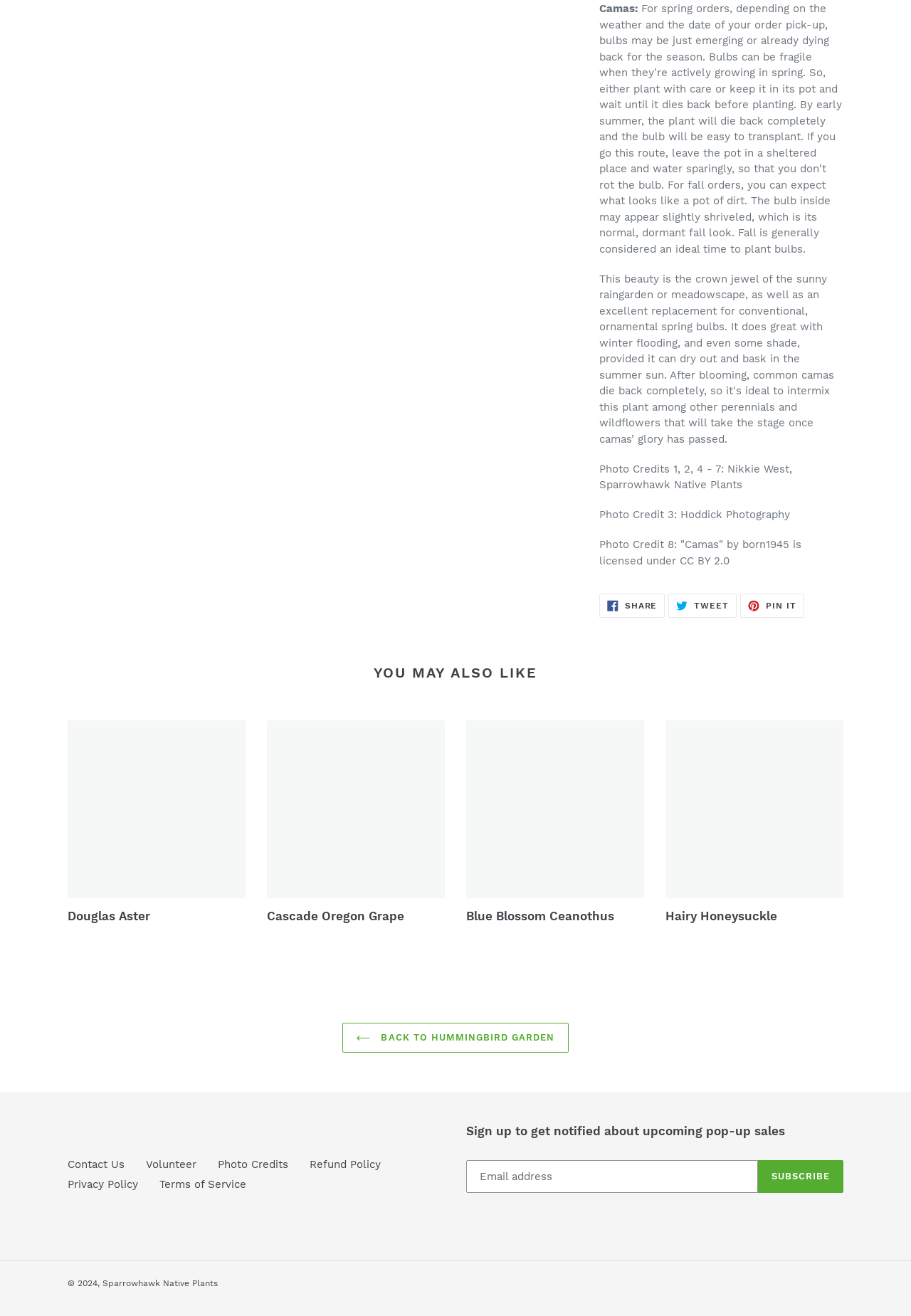Show the bounding box coordinates of the region that should be clicked to follow the instruction: "Contact Us."

[0.074, 0.88, 0.137, 0.89]